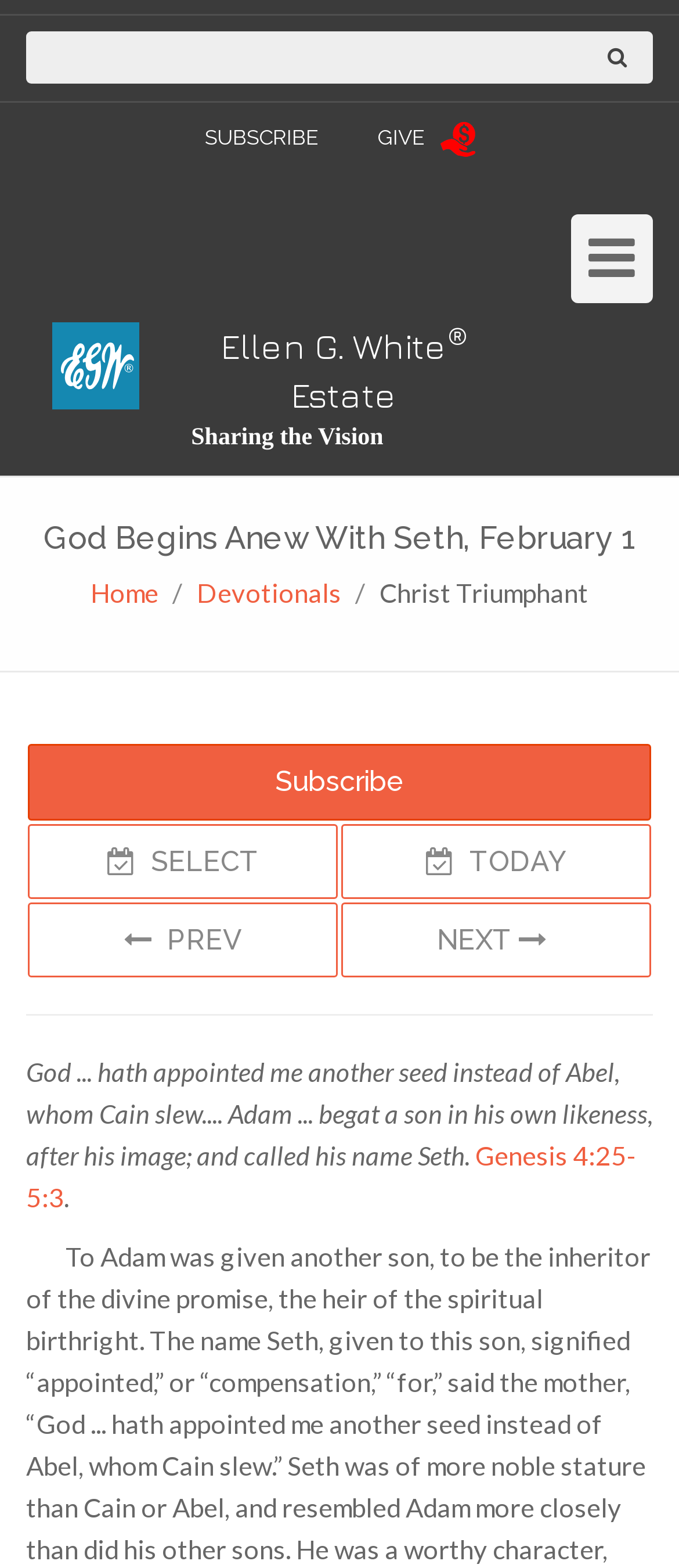Can you determine the main header of this webpage?

God Begins Anew With Seth, February 1